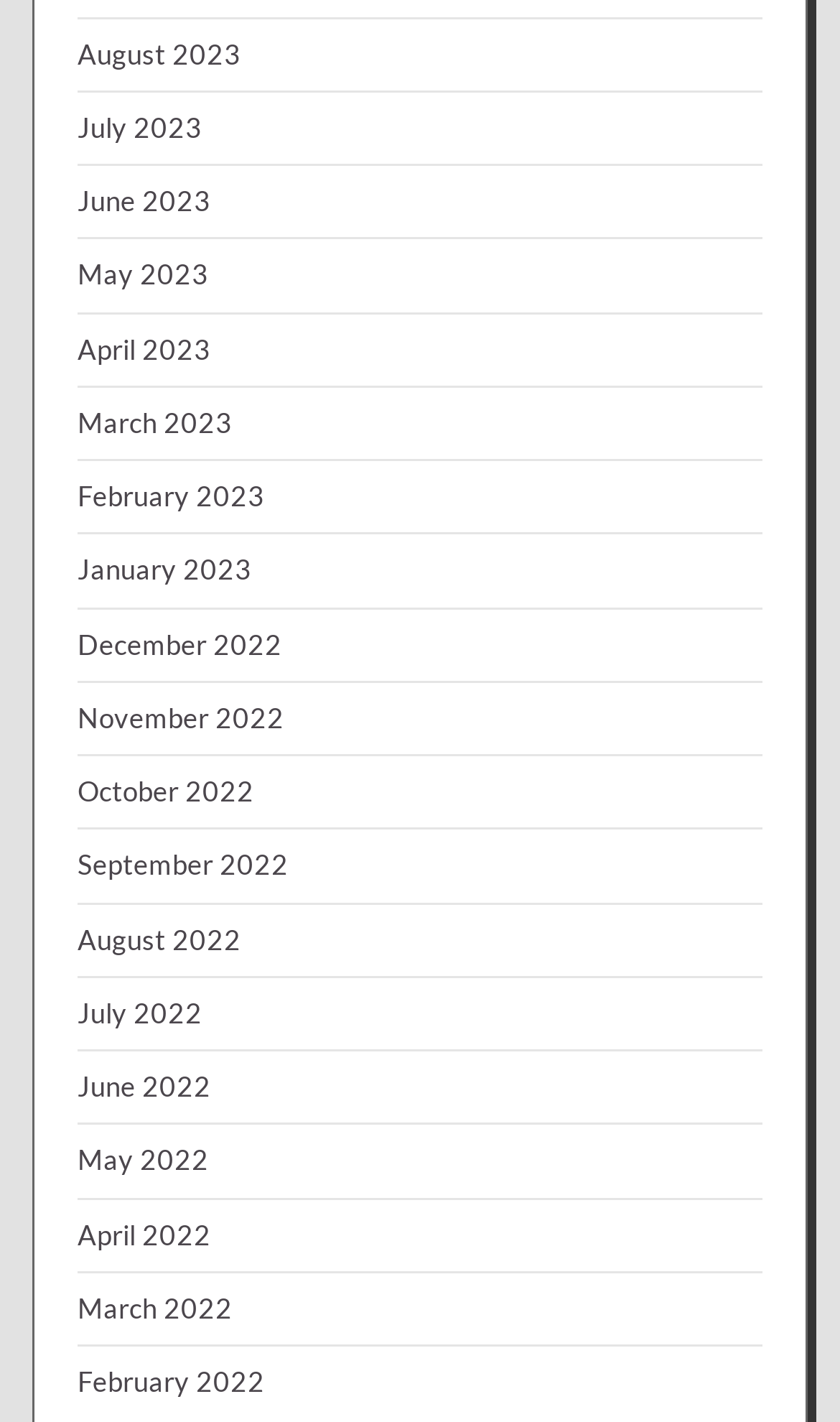Predict the bounding box coordinates of the area that should be clicked to accomplish the following instruction: "browse June 2023". The bounding box coordinates should consist of four float numbers between 0 and 1, i.e., [left, top, right, bottom].

[0.092, 0.129, 0.251, 0.153]